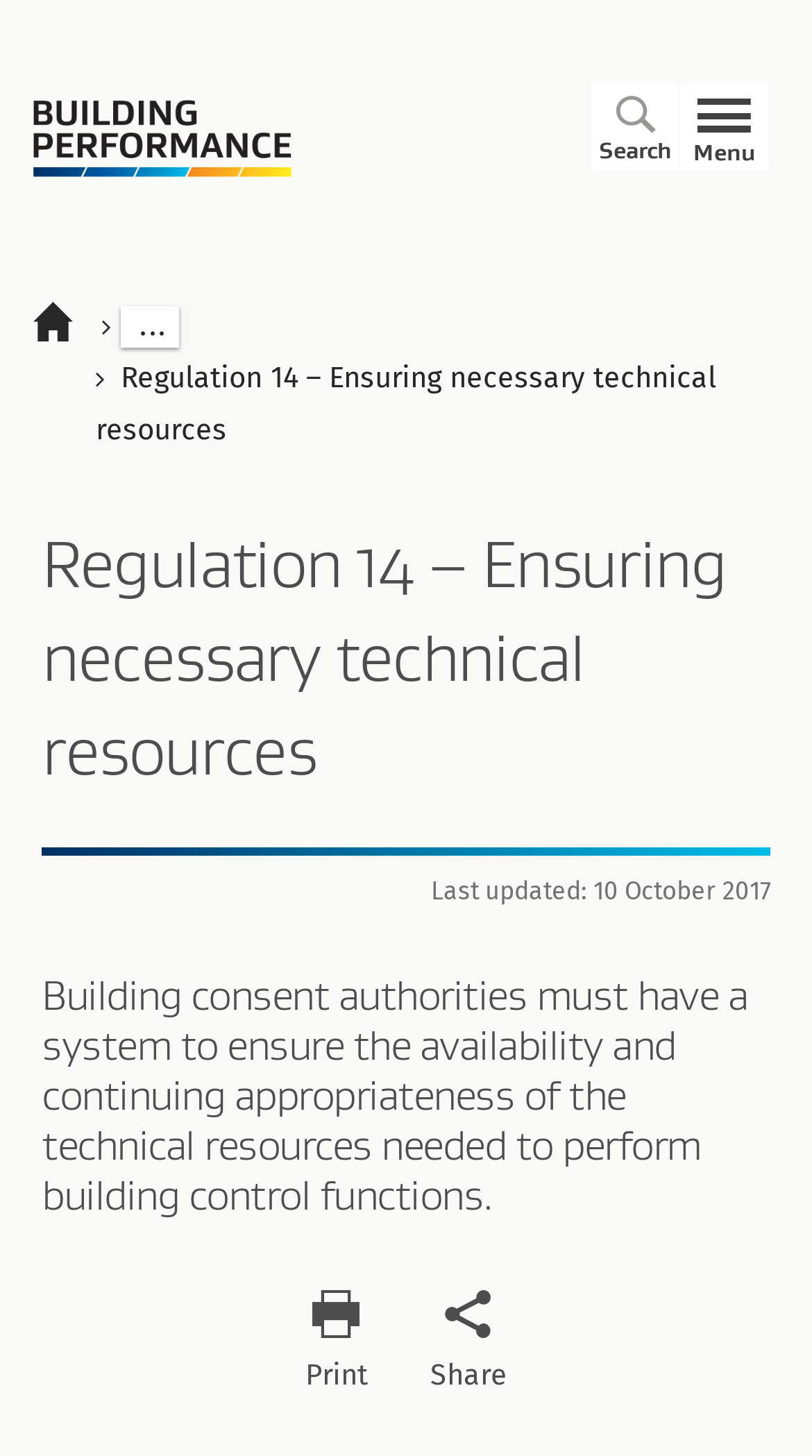Determine the bounding box coordinates (top-left x, top-left y, bottom-right x, bottom-right y) of the UI element described in the following text: Building Performance

[0.041, 0.069, 0.359, 0.122]